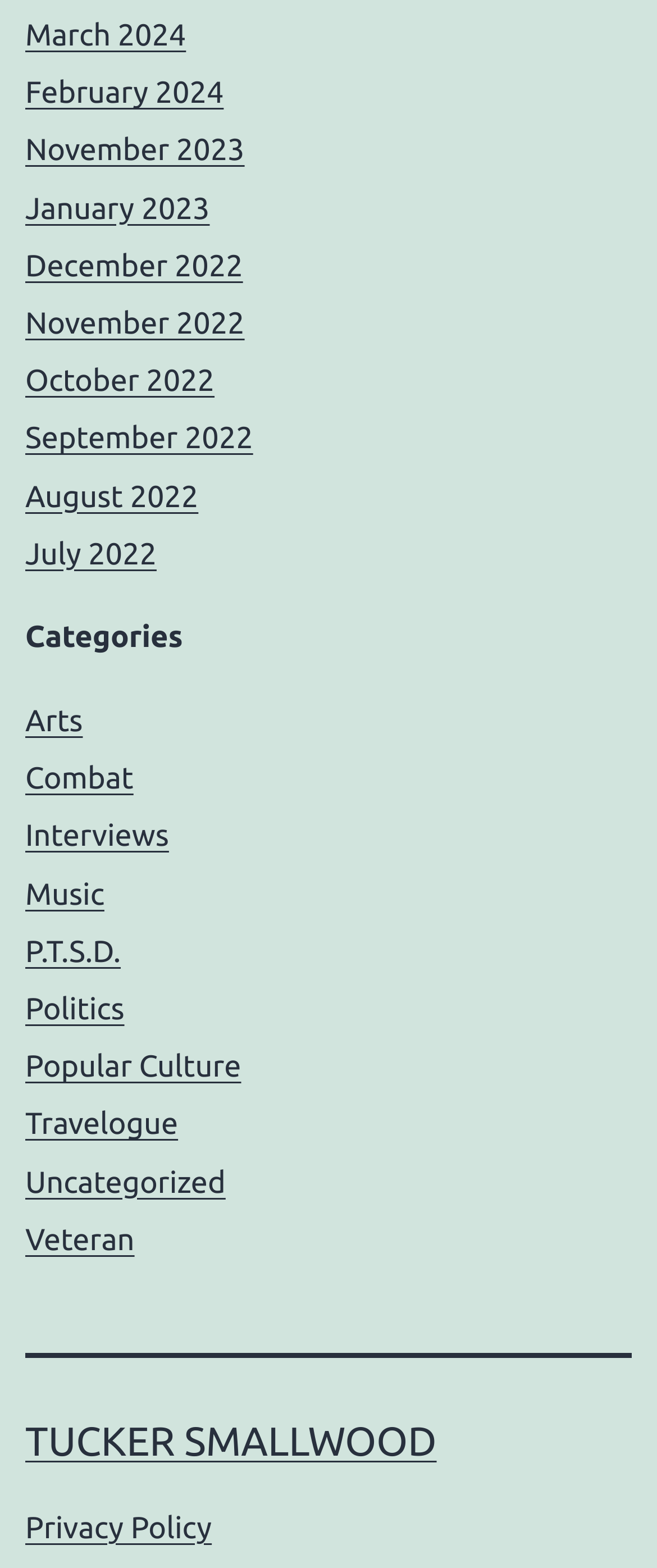What is the position of the 'November 2022' link?
Using the information from the image, answer the question thoroughly.

By examining the list of links, I found that the 'November 2022' link is located at the sixth position from the top, below the 'January 2023' link and above the 'October 2022' link.